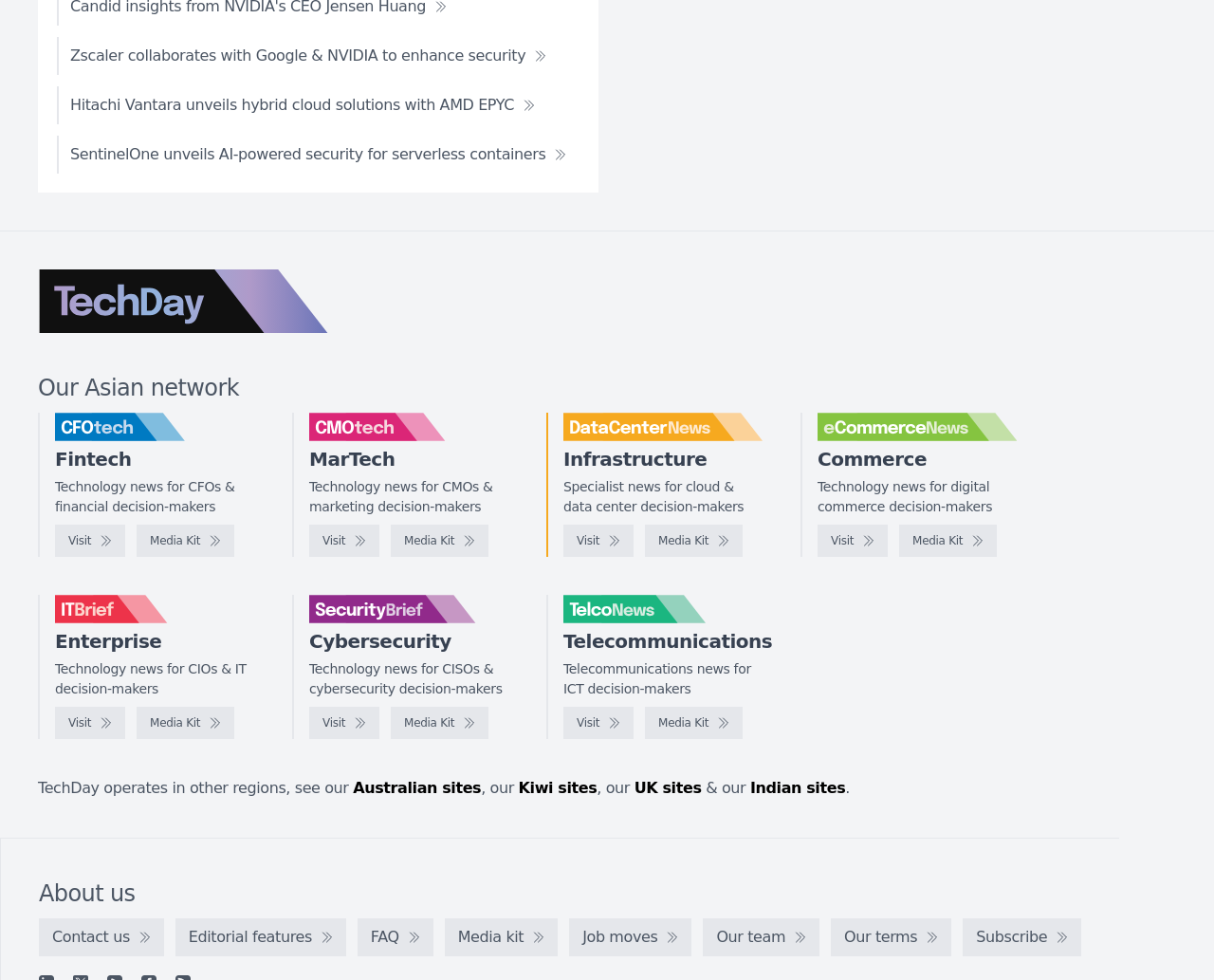Identify the bounding box coordinates of the element that should be clicked to fulfill this task: "Read about Our Asian network". The coordinates should be provided as four float numbers between 0 and 1, i.e., [left, top, right, bottom].

[0.031, 0.382, 0.197, 0.409]